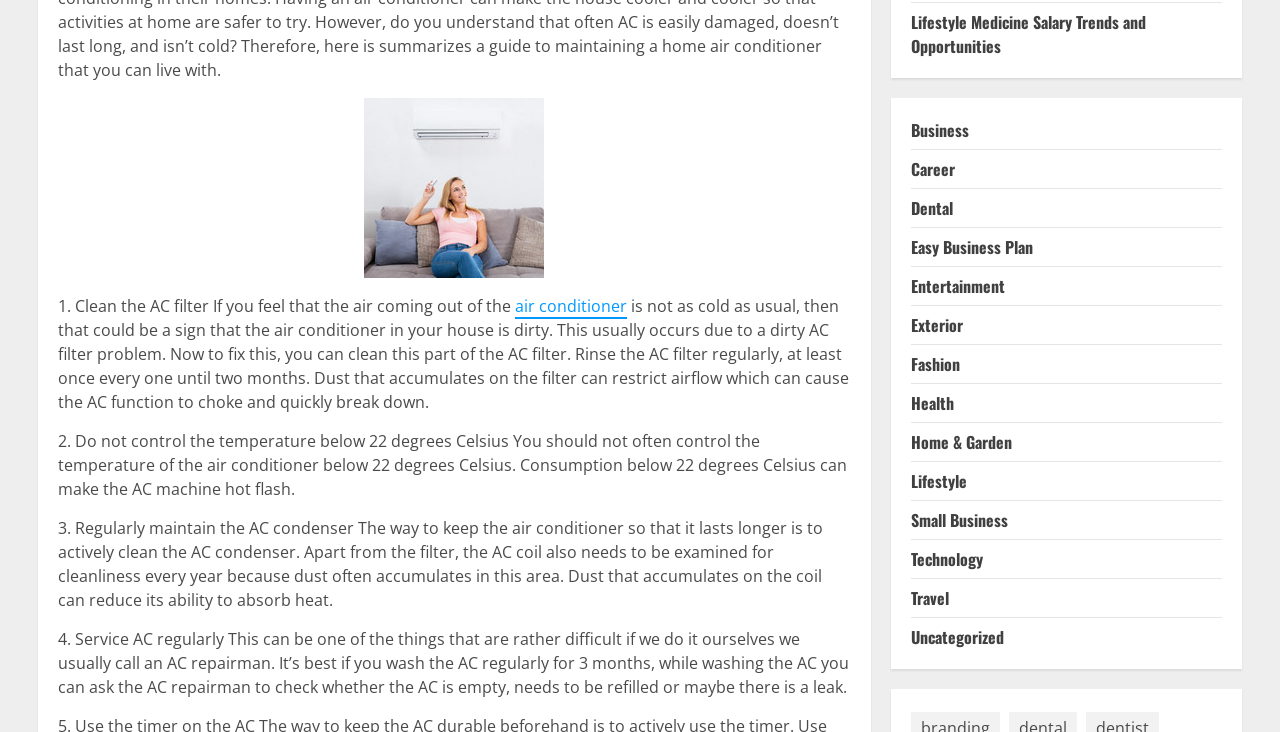Determine the bounding box coordinates for the UI element matching this description: "Easy Business Plan".

[0.712, 0.322, 0.807, 0.354]